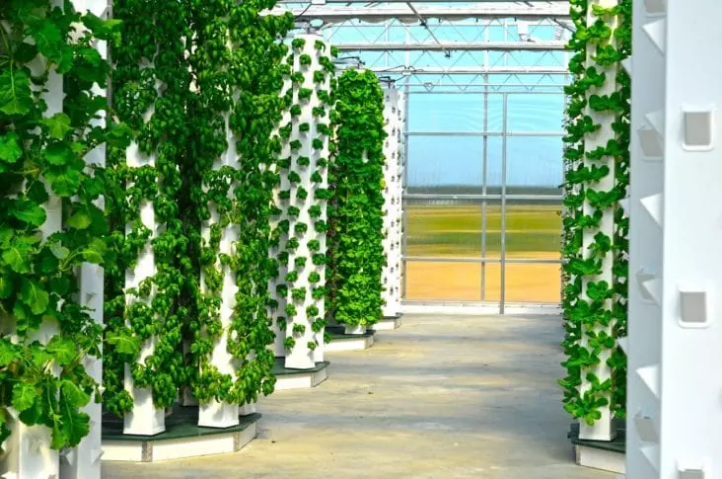What benefit does hydroponics provide in terms of plant growth?
Please provide a comprehensive answer based on the information in the image.

According to the caption, hydroponics allows for year-round plant growth, which is one of the benefits of this innovative gardening method.